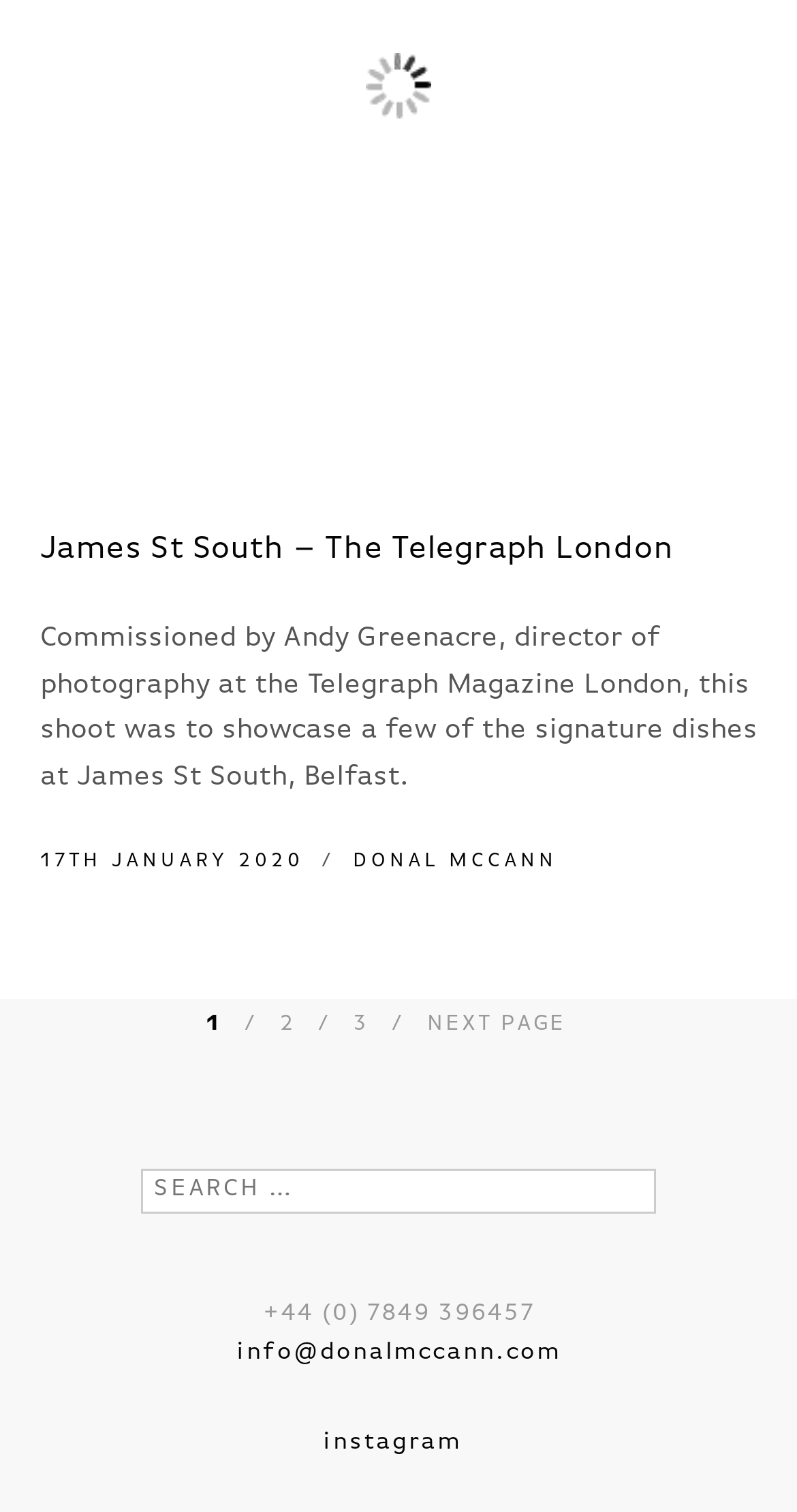Determine the bounding box coordinates for the element that should be clicked to follow this instruction: "Search for something". The coordinates should be given as four float numbers between 0 and 1, in the format [left, top, right, bottom].

[0.177, 0.773, 0.823, 0.802]